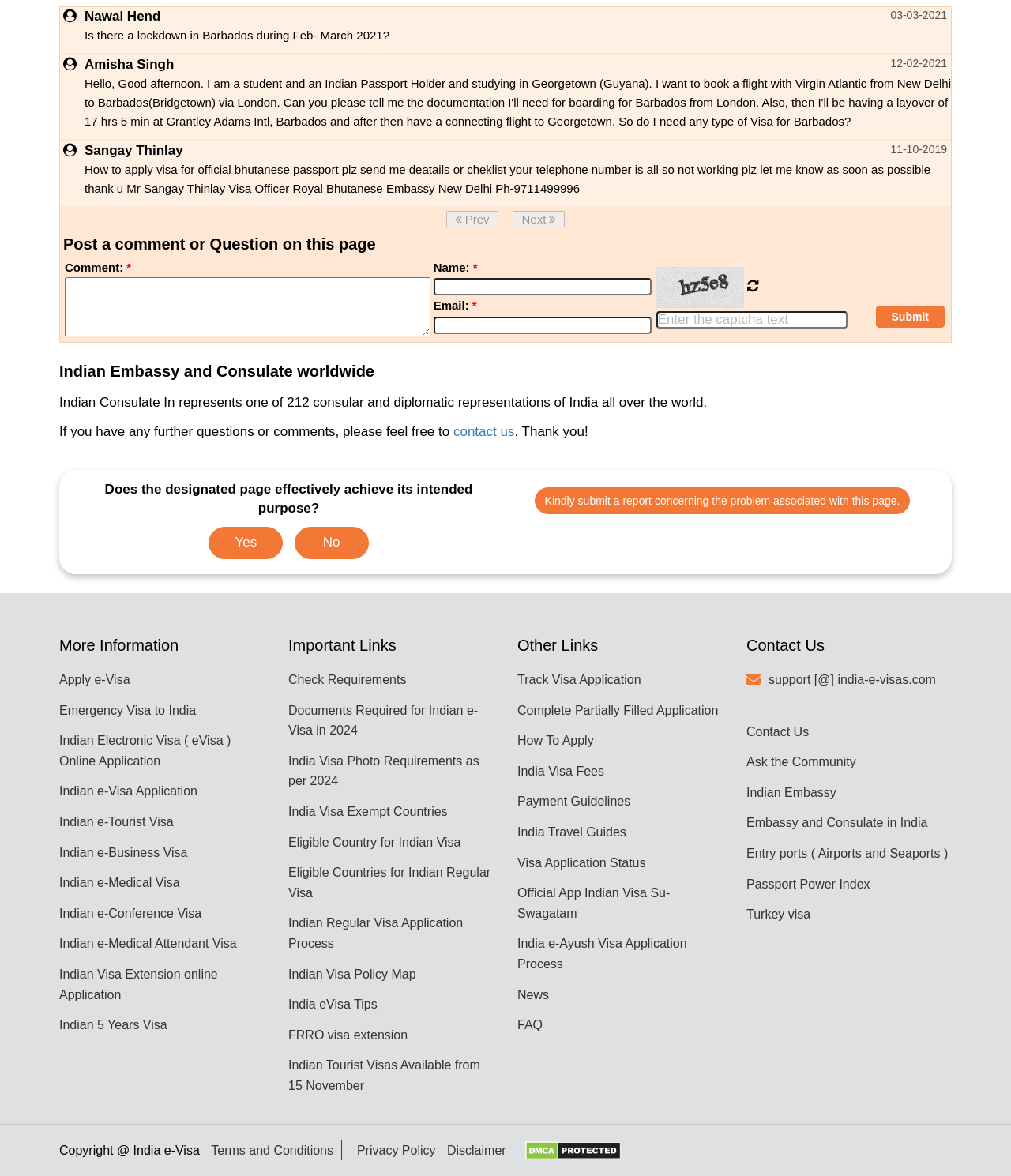Provide a brief response to the question below using a single word or phrase: 
What is the name of the person who asked a question on February 12, 2021?

Sangay Thinlay